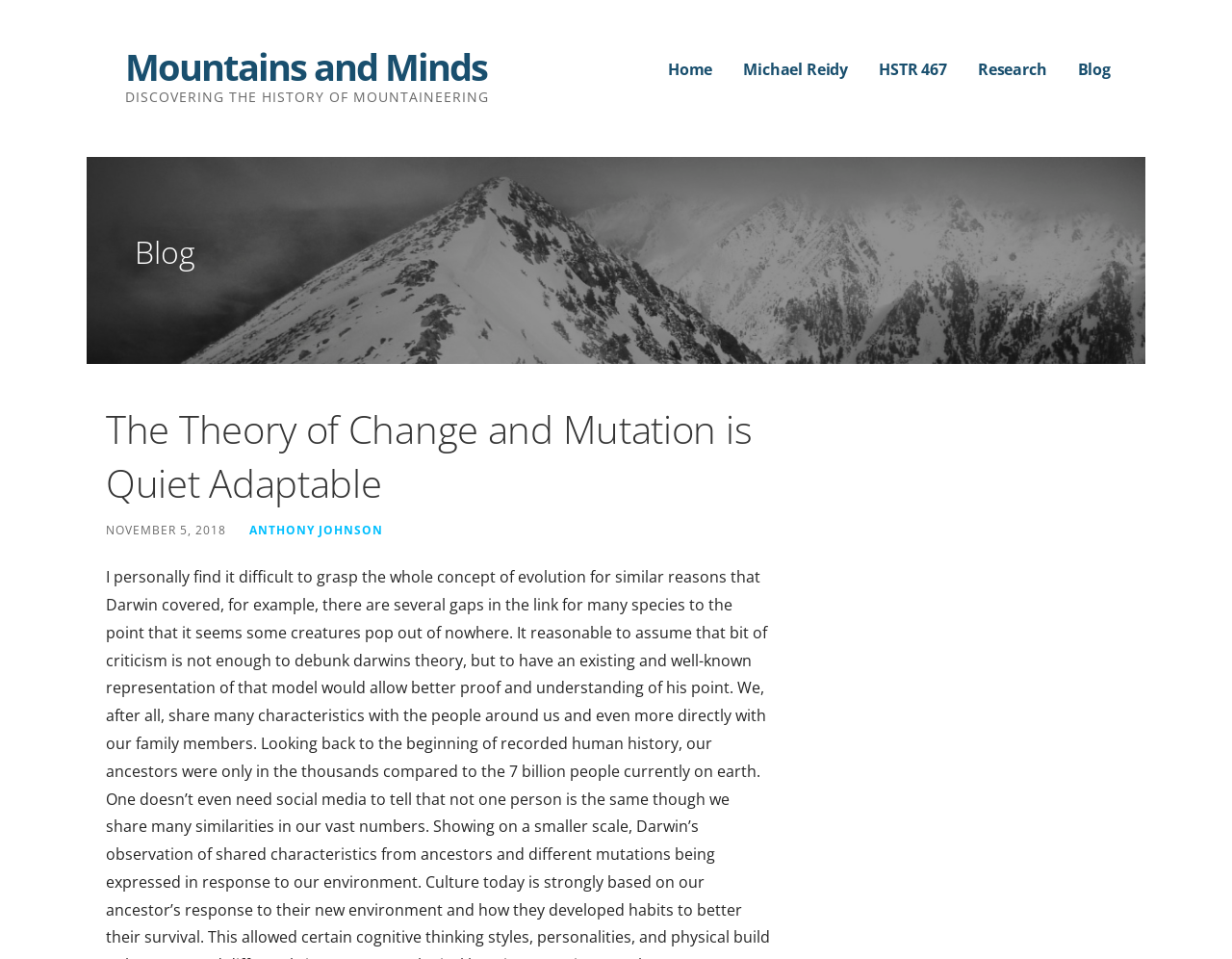What is the date of the blog post?
Identify the answer in the screenshot and reply with a single word or phrase.

NOVEMBER 5, 2018